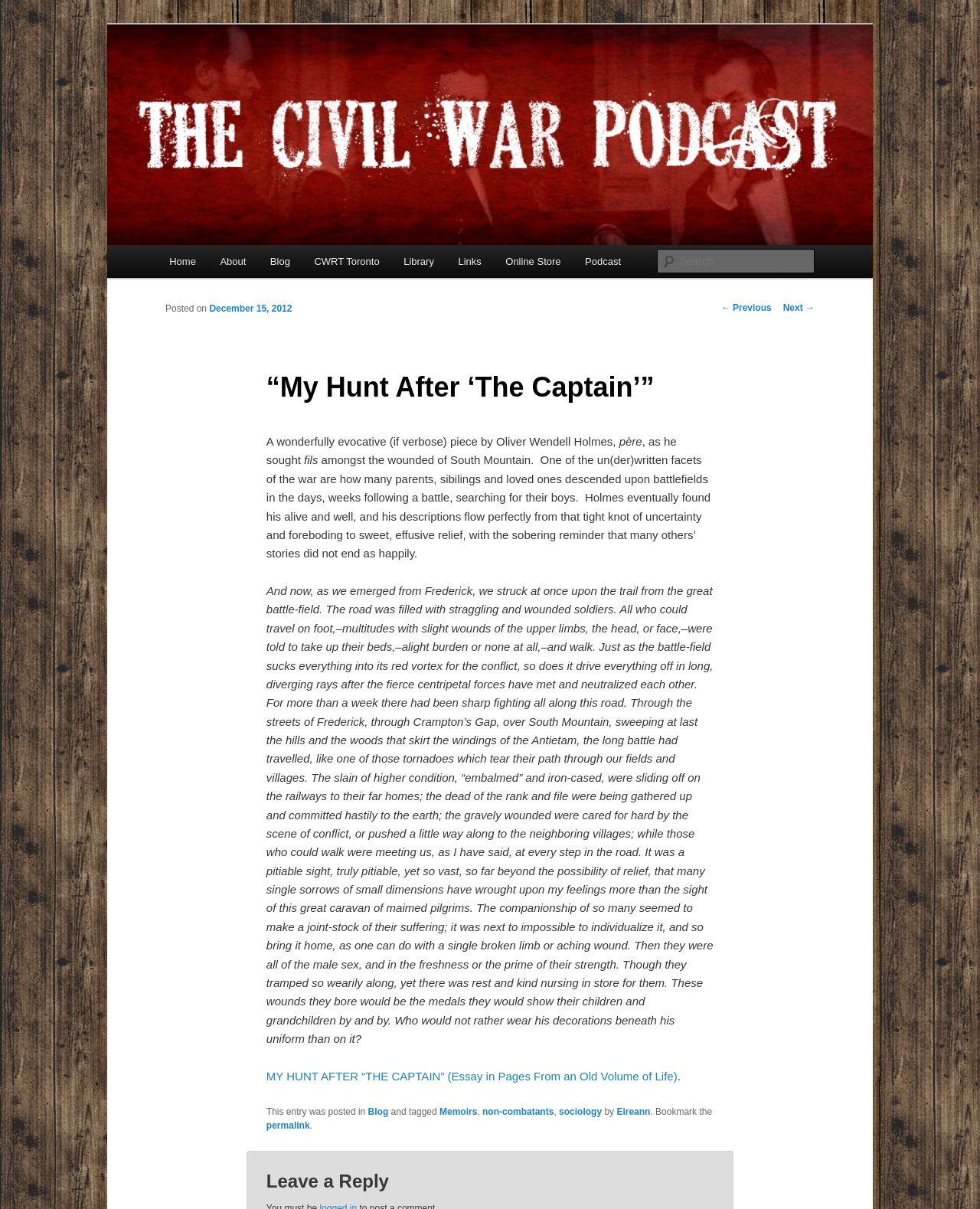What is the author of the blog post?
Based on the image, give a one-word or short phrase answer.

Eireann